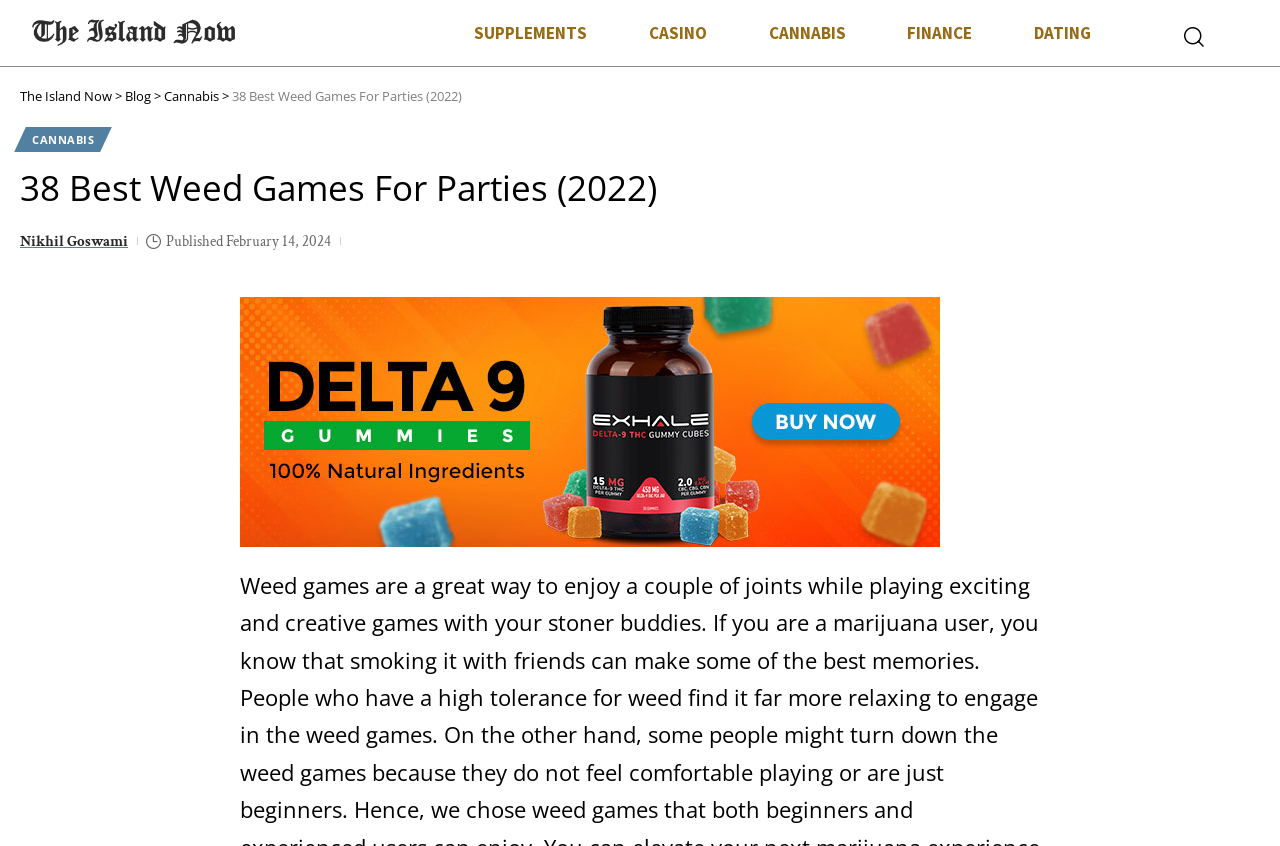Please locate the bounding box coordinates for the element that should be clicked to achieve the following instruction: "Go to the 'Blog' page". Ensure the coordinates are given as four float numbers between 0 and 1, i.e., [left, top, right, bottom].

[0.098, 0.103, 0.118, 0.124]